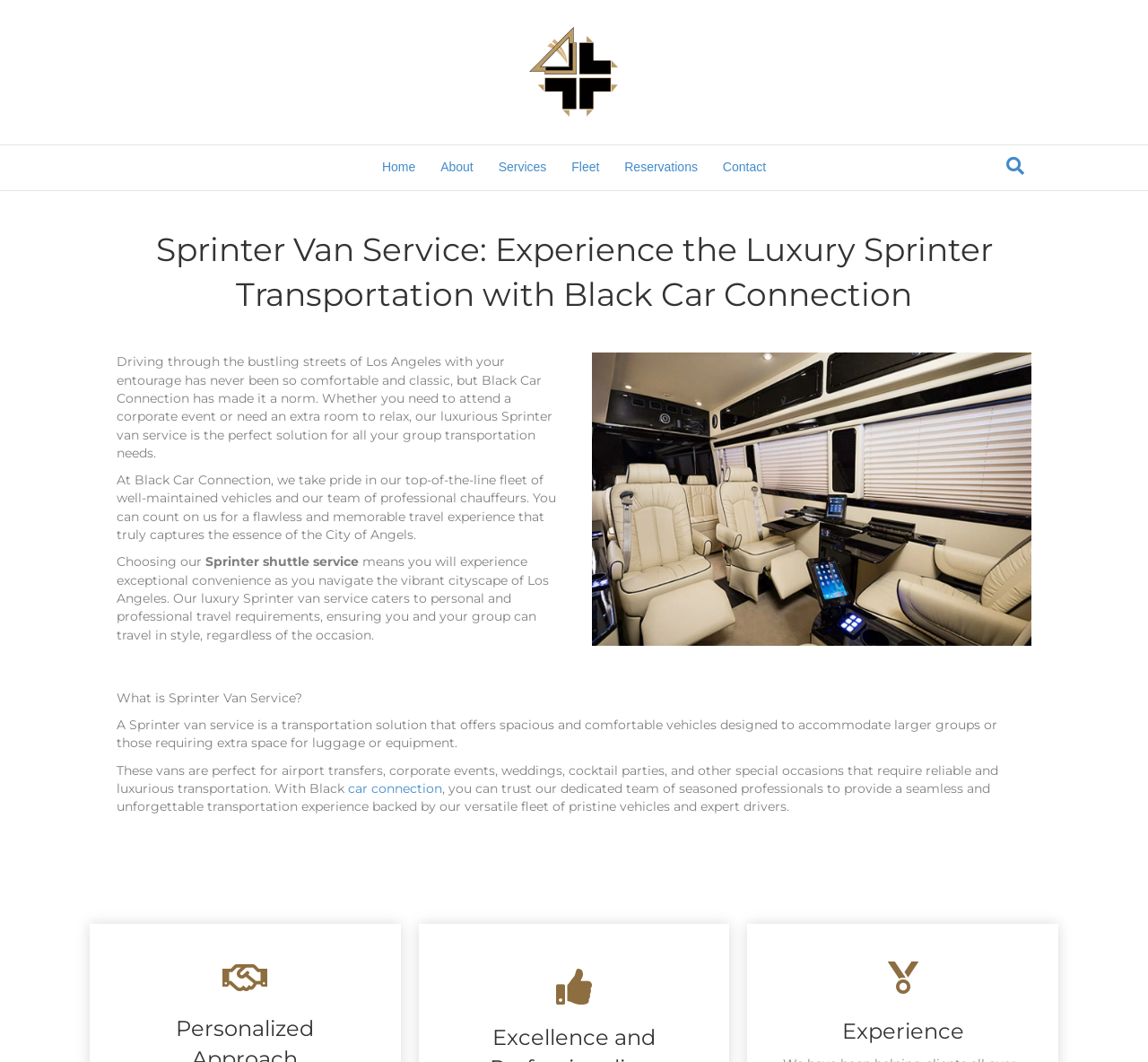Locate the bounding box of the UI element described by: "title="Share on Facebook"" in the given webpage screenshot.

[0.0, 0.272, 0.023, 0.297]